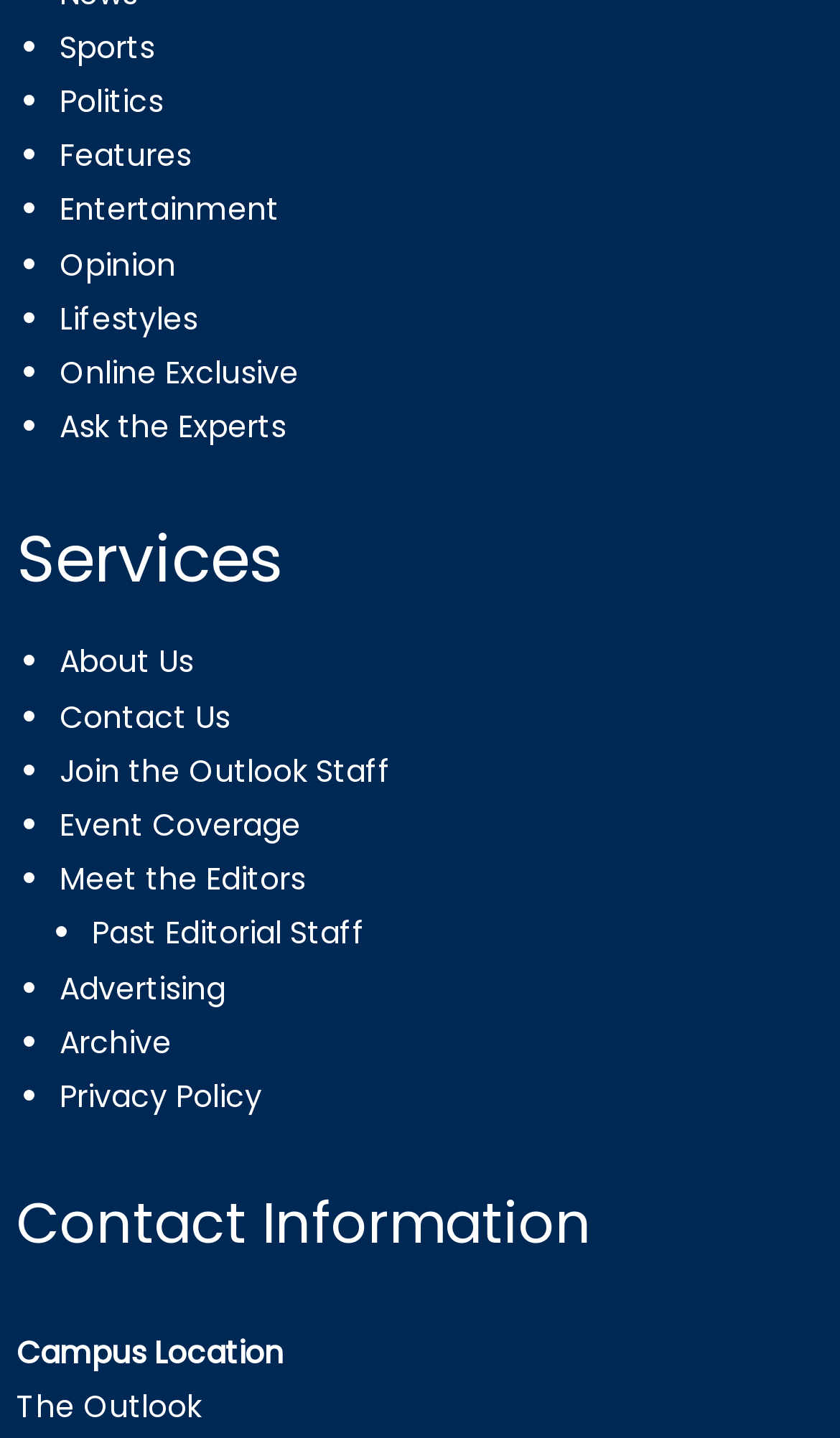Locate the bounding box coordinates of the element's region that should be clicked to carry out the following instruction: "Read Opinion". The coordinates need to be four float numbers between 0 and 1, i.e., [left, top, right, bottom].

[0.071, 0.169, 0.21, 0.199]